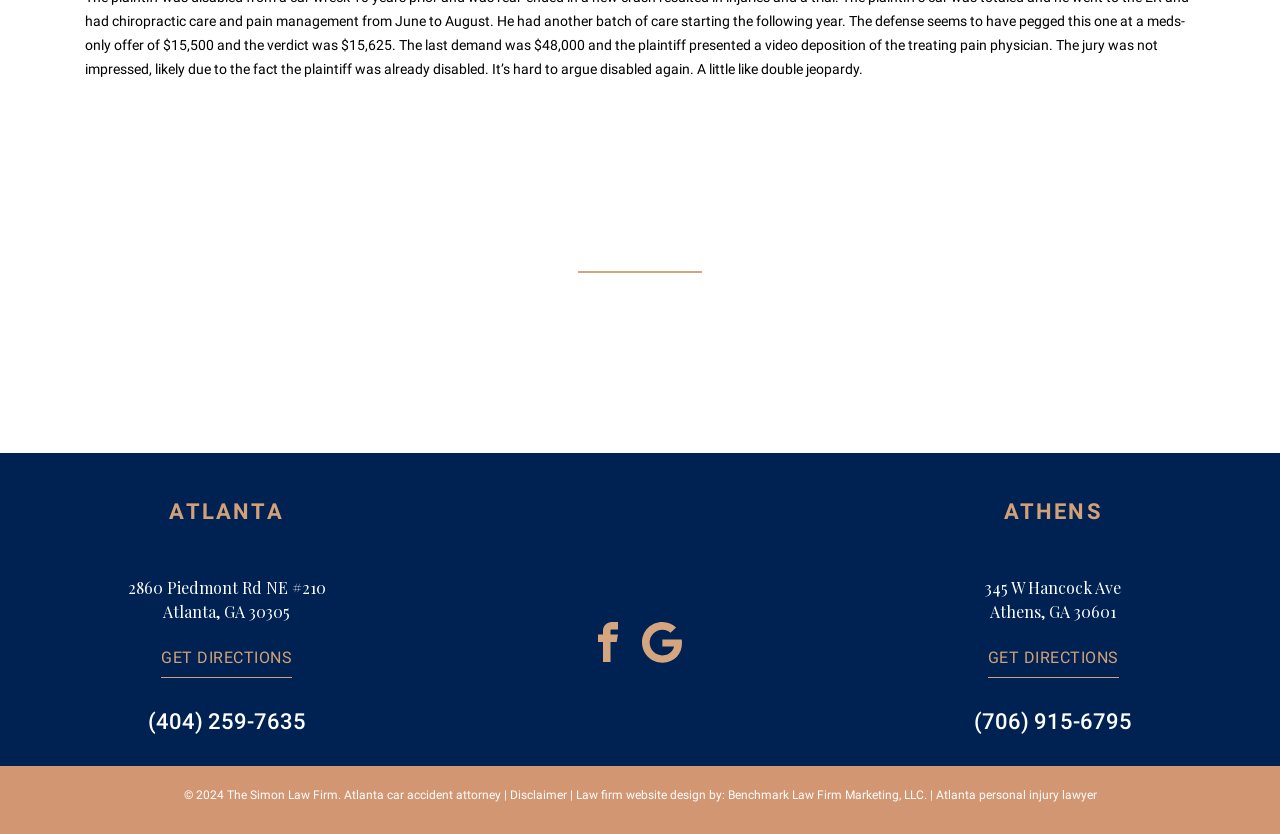Based on the image, please elaborate on the answer to the following question:
What is the name of the law firm?

I found the name of the law firm by looking at the copyright information at the bottom of the page, which states '© 2024 The Simon Law Firm.'.